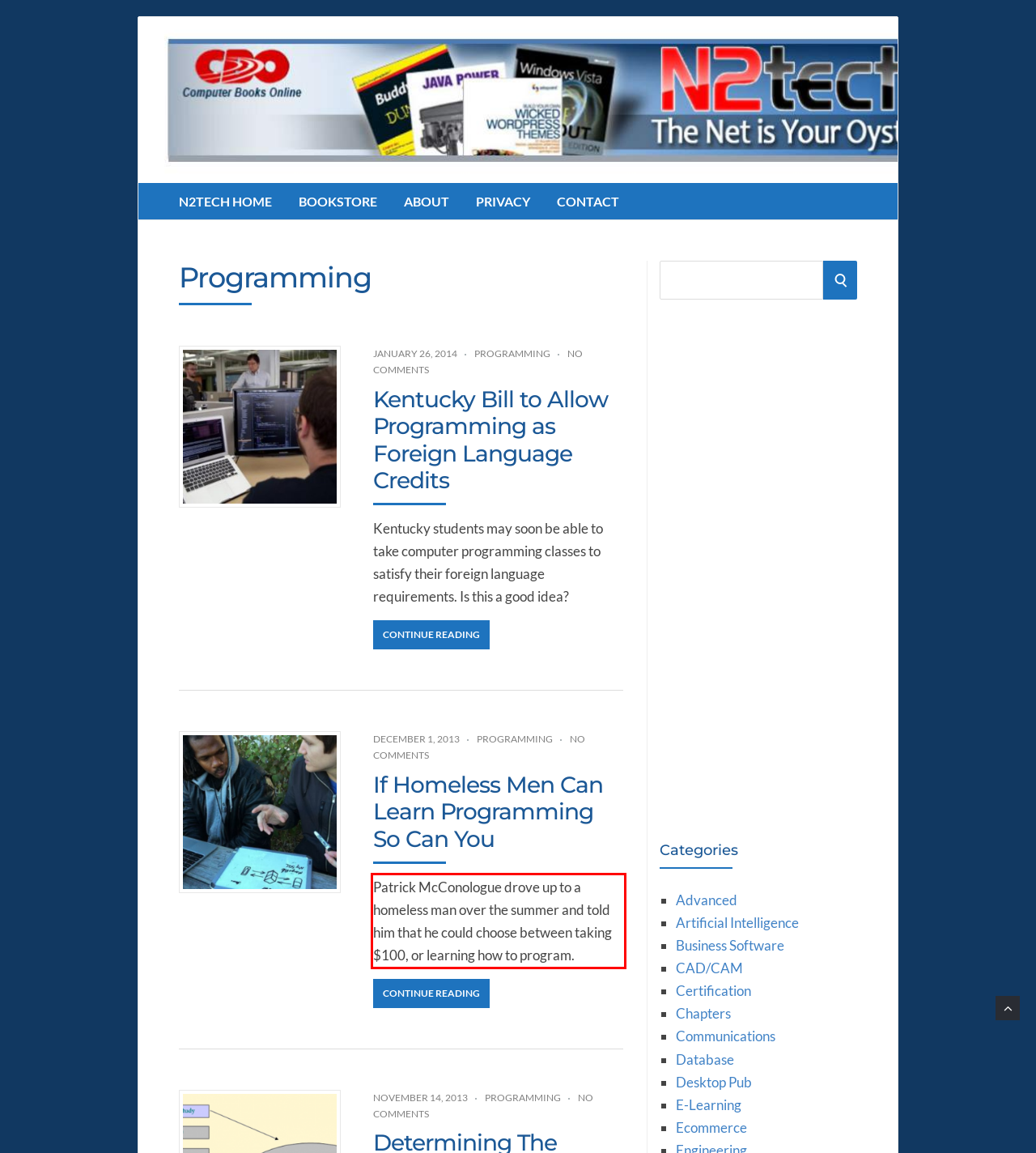Identify the text inside the red bounding box on the provided webpage screenshot by performing OCR.

Patrick McConologue drove up to a homeless man over the summer and told him that he could choose between taking $100, or learning how to program.